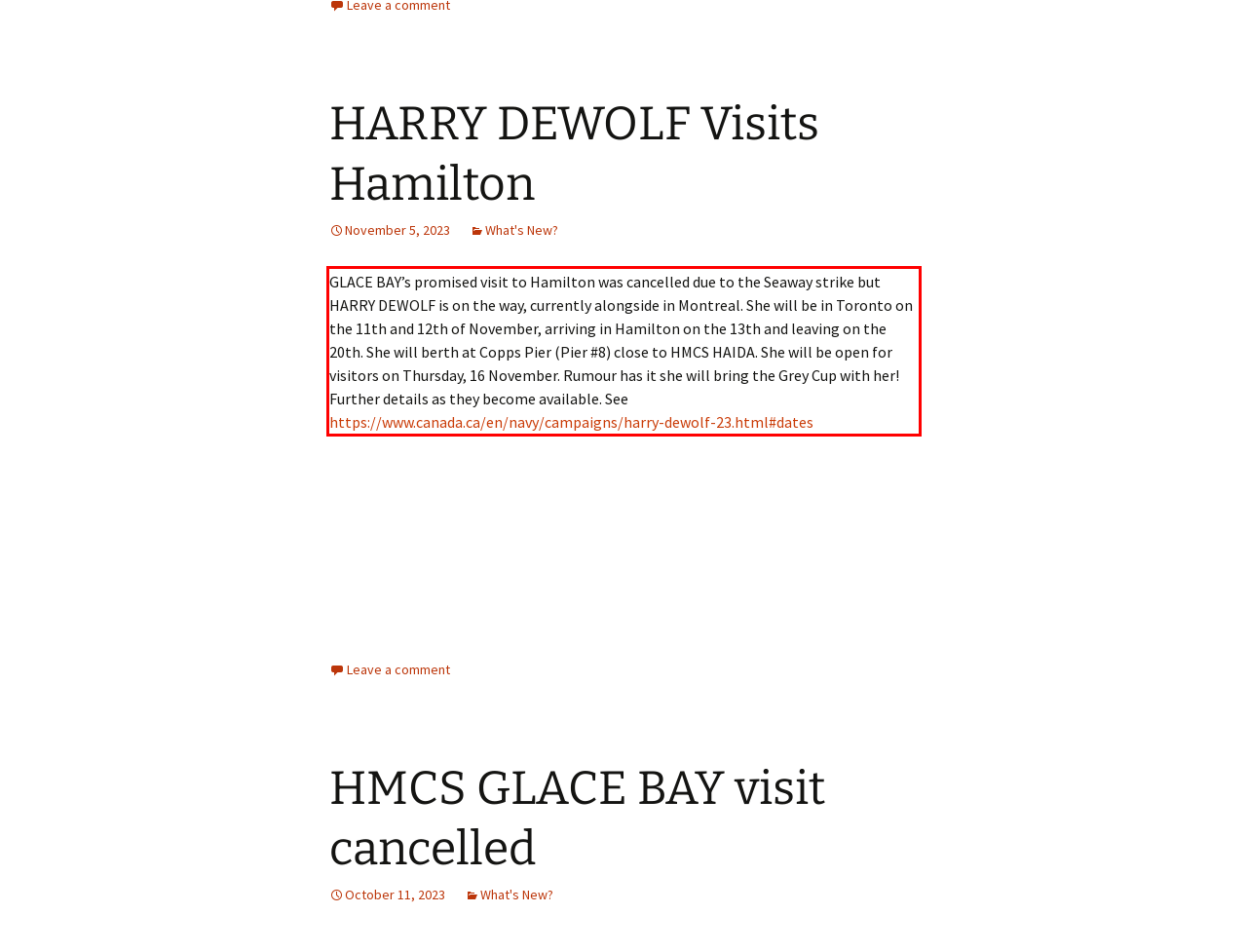You are provided with a screenshot of a webpage that includes a red bounding box. Extract and generate the text content found within the red bounding box.

GLACE BAY’s promised visit to Hamilton was cancelled due to the Seaway strike but HARRY DEWOLF is on the way, currently alongside in Montreal. She will be in Toronto on the 11th and 12th of November, arriving in Hamilton on the 13th and leaving on the 20th. She will berth at Copps Pier (Pier #8) close to HMCS HAIDA. She will be open for visitors on Thursday, 16 November. Rumour has it she will bring the Grey Cup with her! Further details as they become available. See https://www.canada.ca/en/navy/campaigns/harry-dewolf-23.html#dates